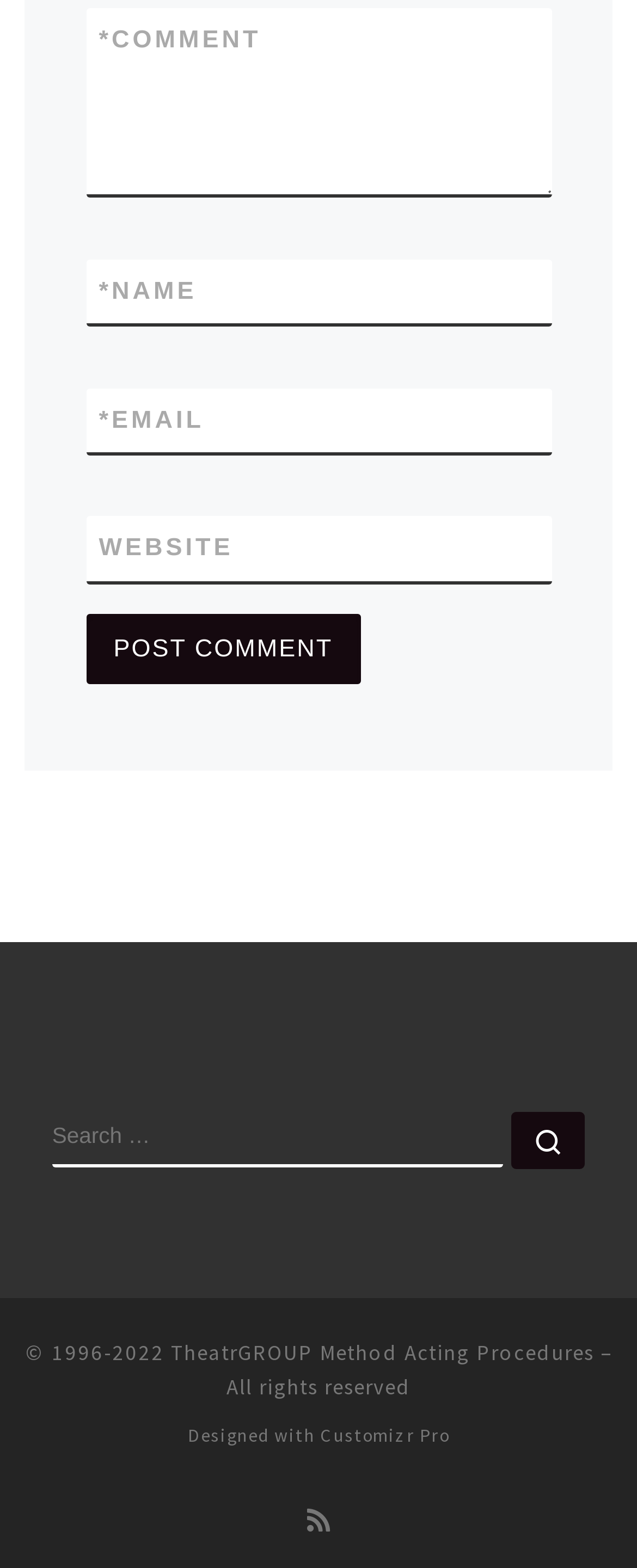Identify the bounding box of the UI component described as: "parent_node: EMAIL aria-describedby="email-notes" name="email"".

[0.135, 0.247, 0.865, 0.29]